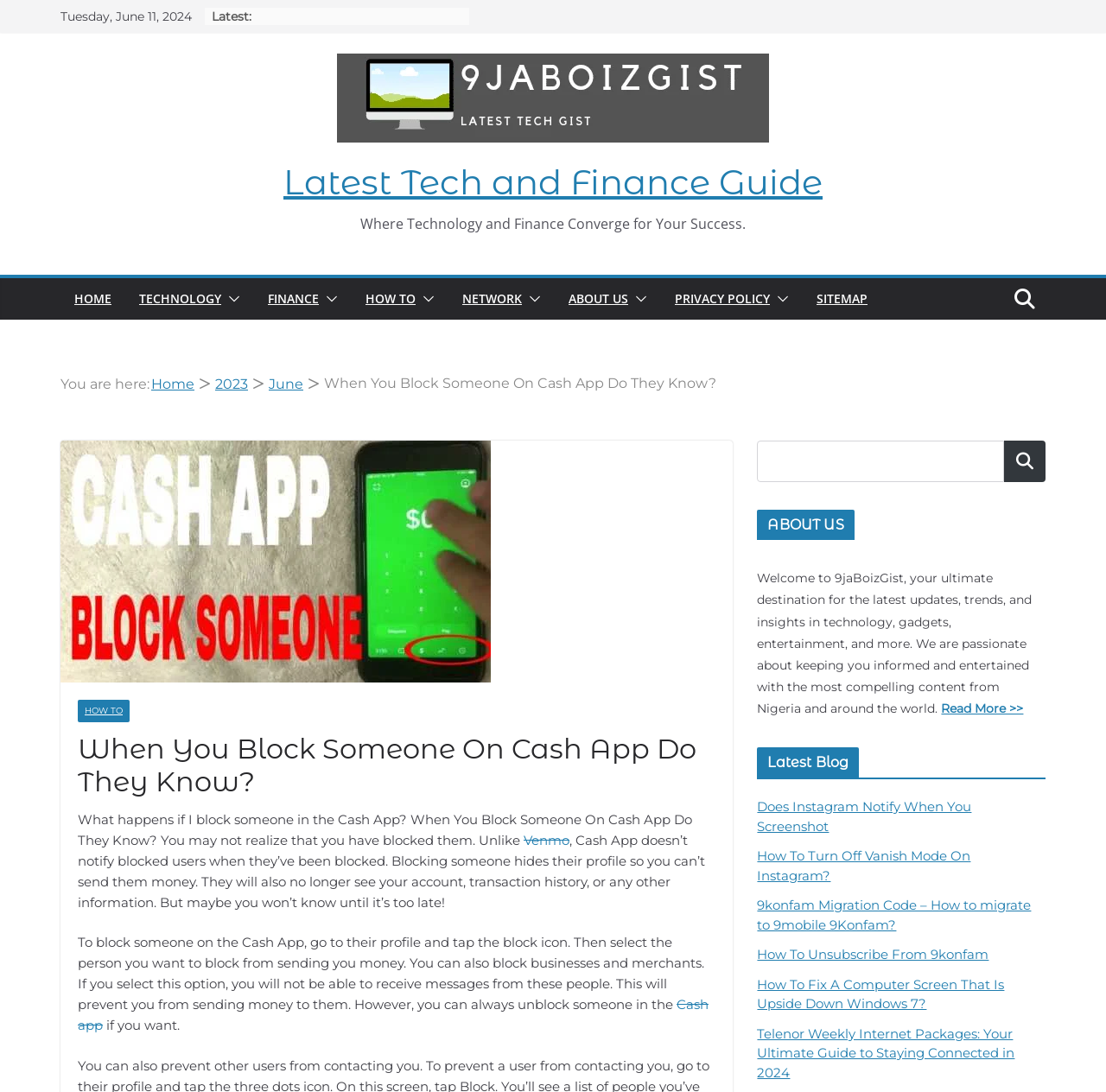How do you block someone on the Cash App?
Using the picture, provide a one-word or short phrase answer.

Tap the block icon on their profile